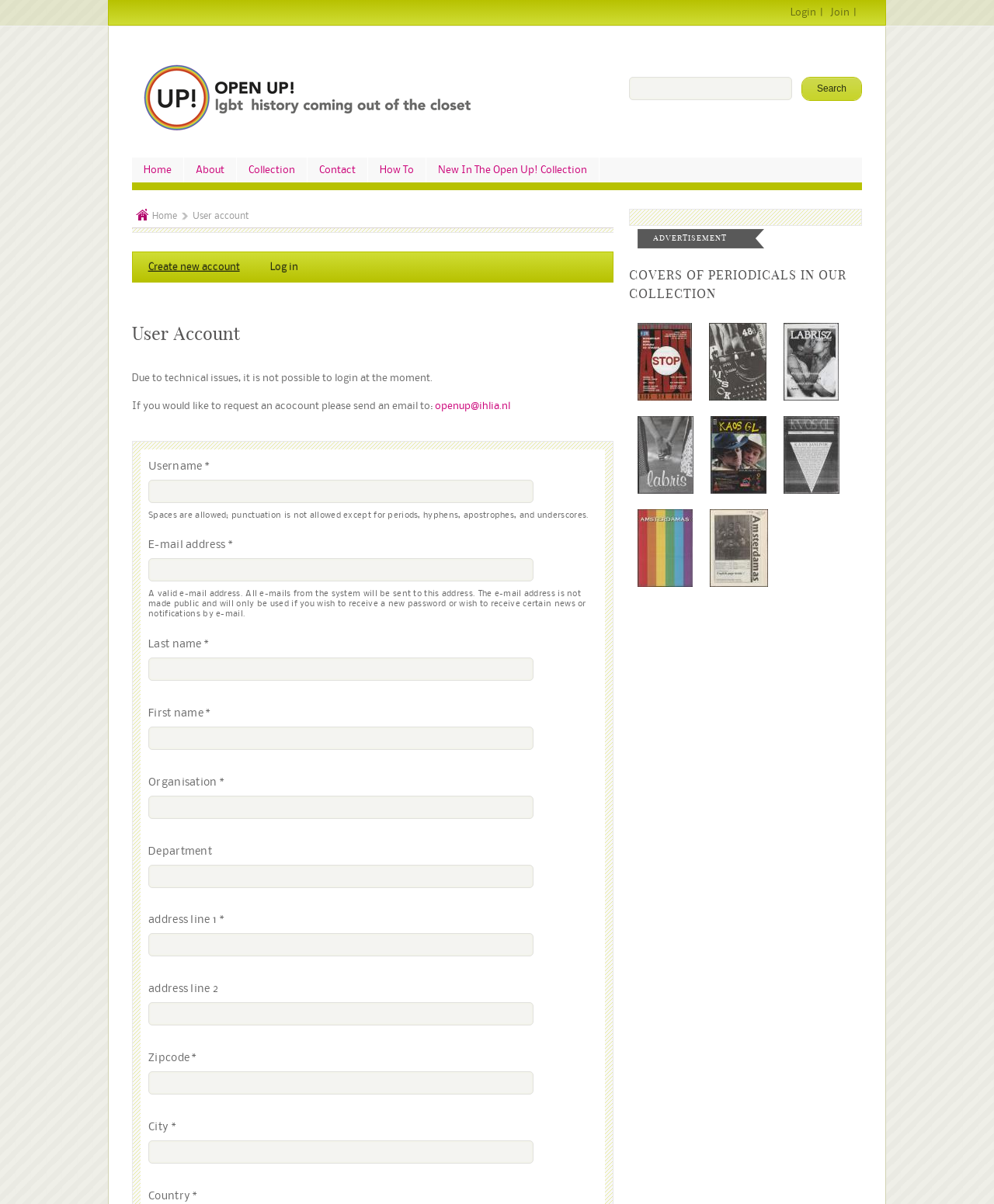Determine the bounding box coordinates of the area to click in order to meet this instruction: "Search for something".

[0.633, 0.064, 0.797, 0.083]